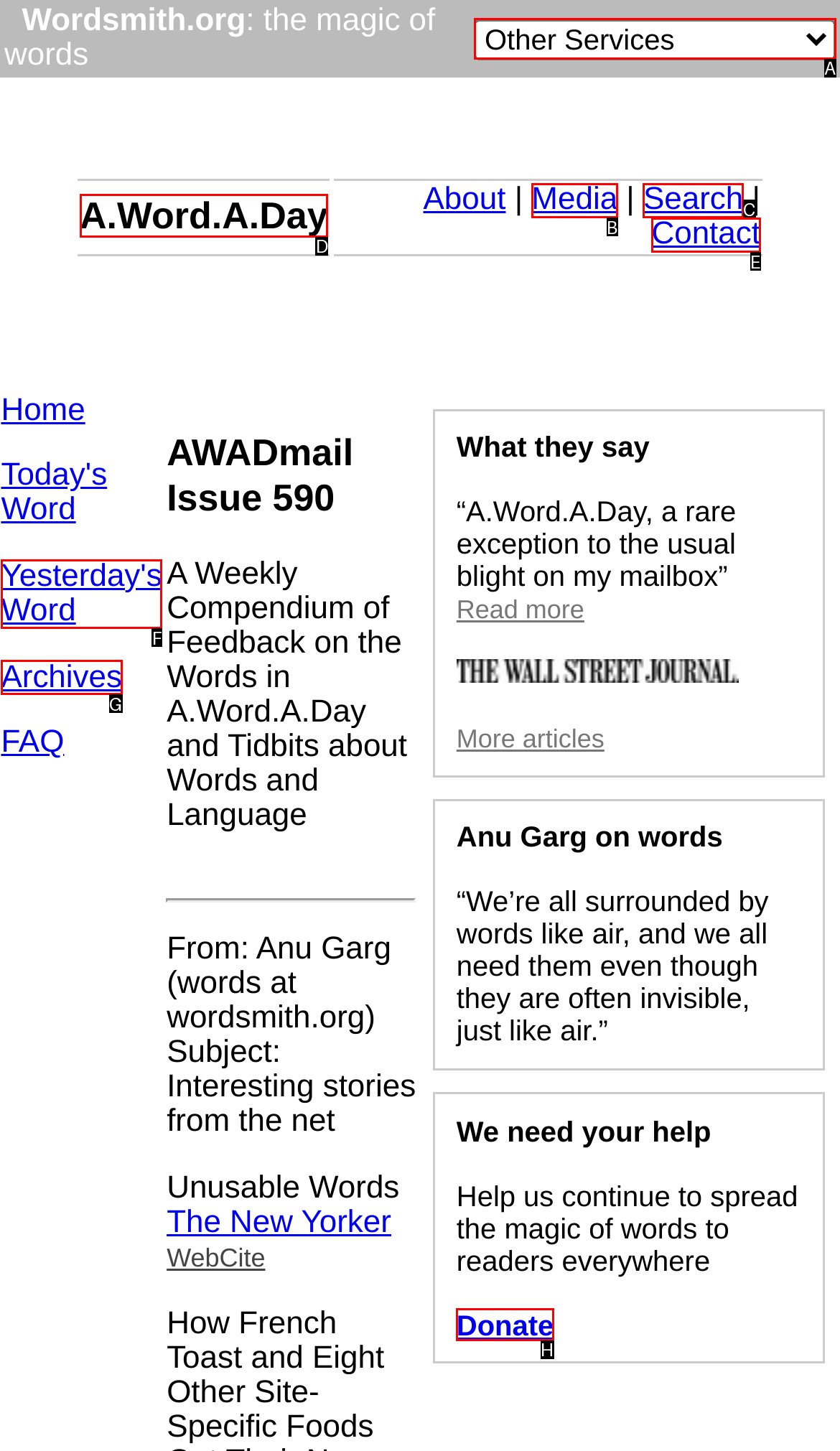Select the correct option from the given choices to perform this task: Donate to support the website. Provide the letter of that option.

H